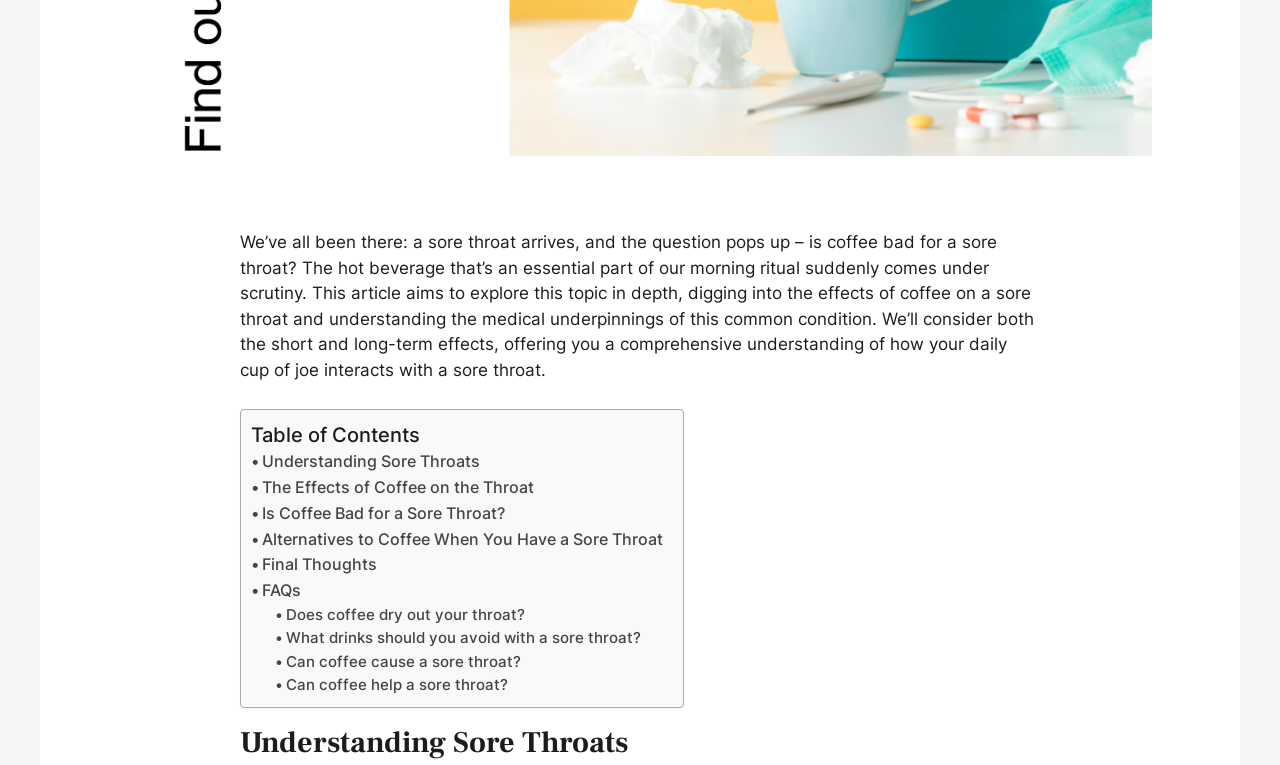Calculate the bounding box coordinates of the UI element given the description: "Final Thoughts".

[0.196, 0.722, 0.295, 0.756]